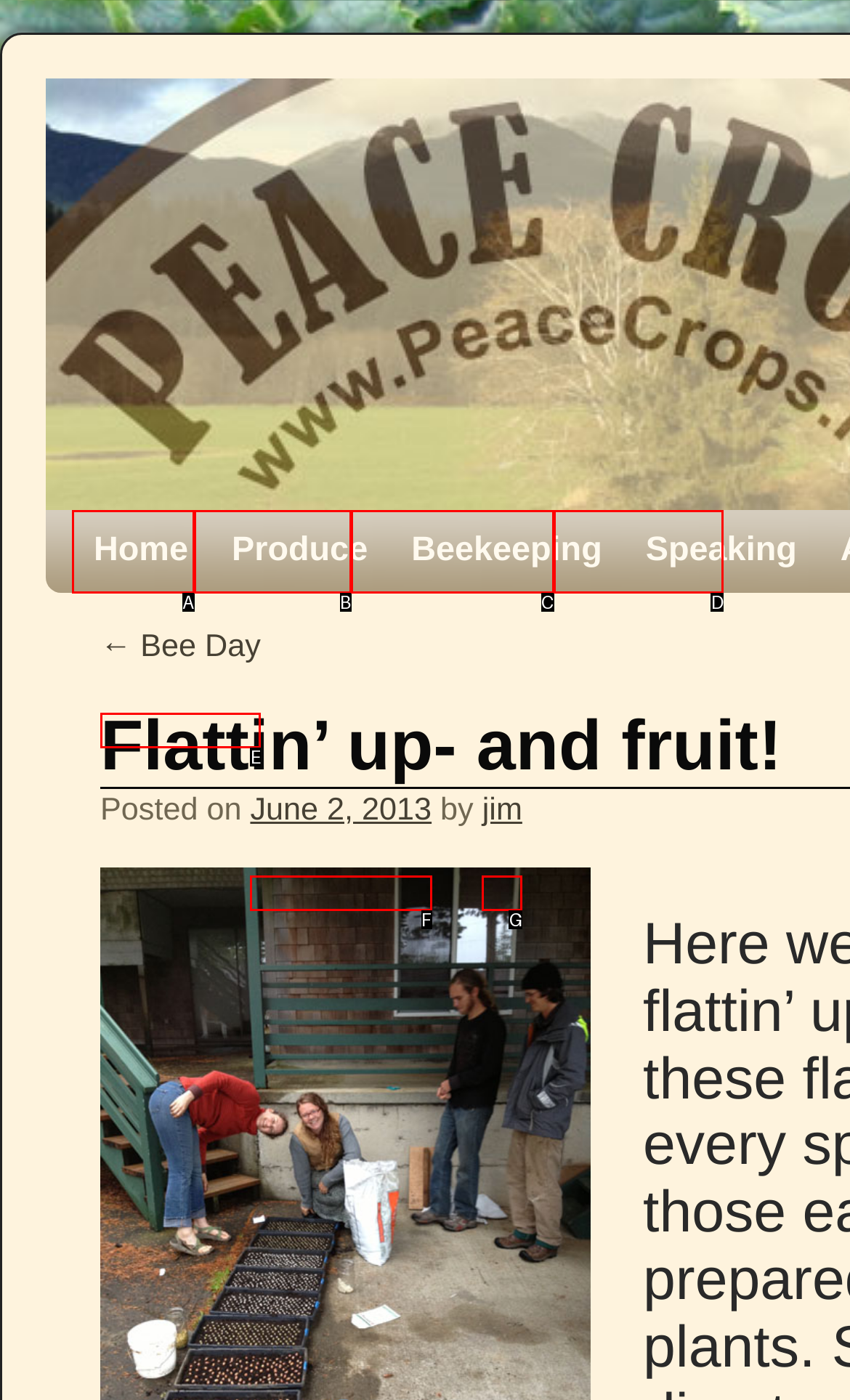Identify the option that corresponds to the description: ← Bee Day 
Provide the letter of the matching option from the available choices directly.

E